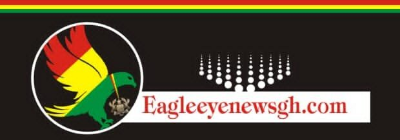Answer the question below in one word or phrase:
What is the shape of the frame surrounding the parrot?

circular